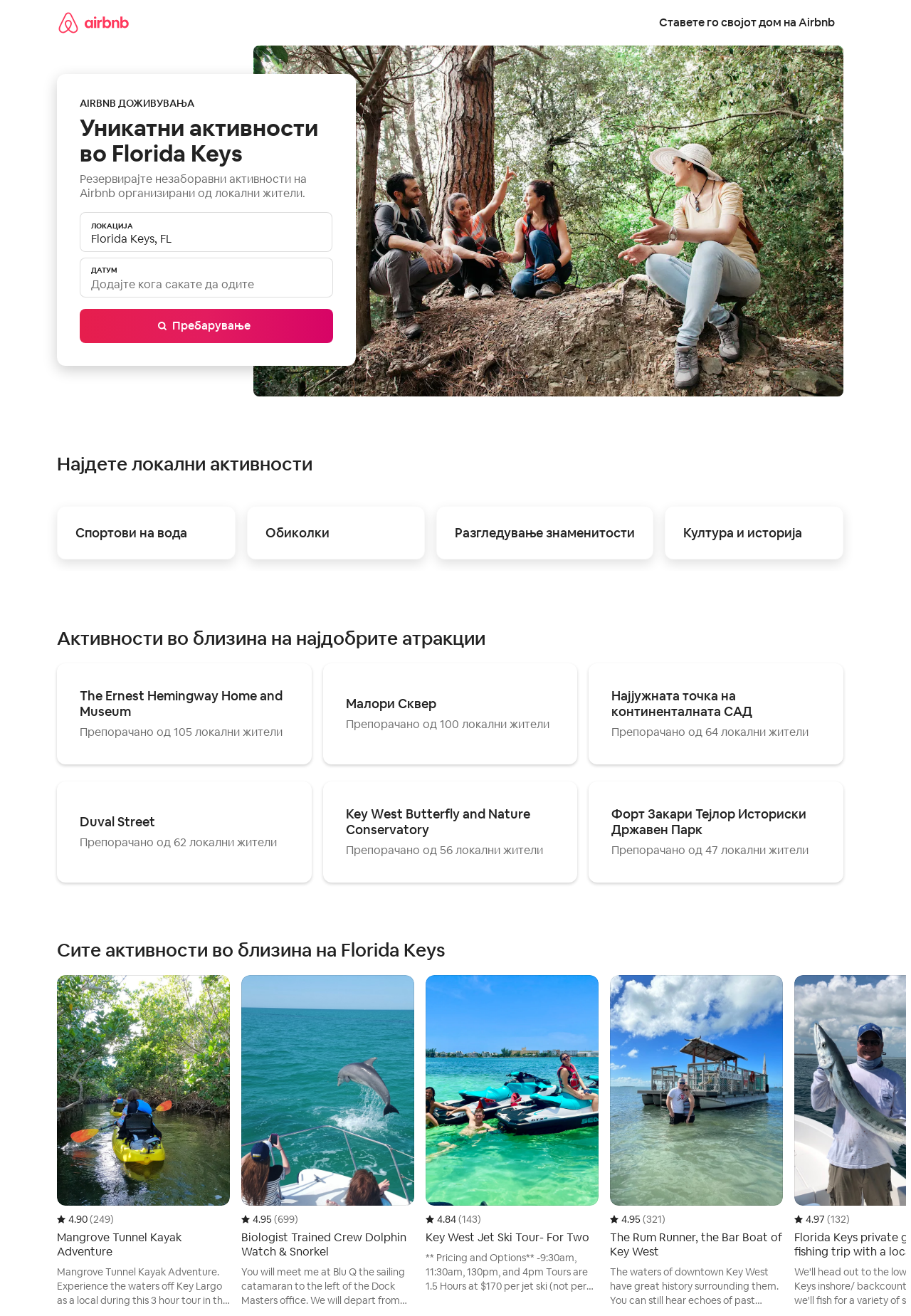Based on the provided description, "ДатумДодајте кога сакате да одите", find the bounding box of the corresponding UI element in the screenshot.

[0.088, 0.196, 0.366, 0.226]